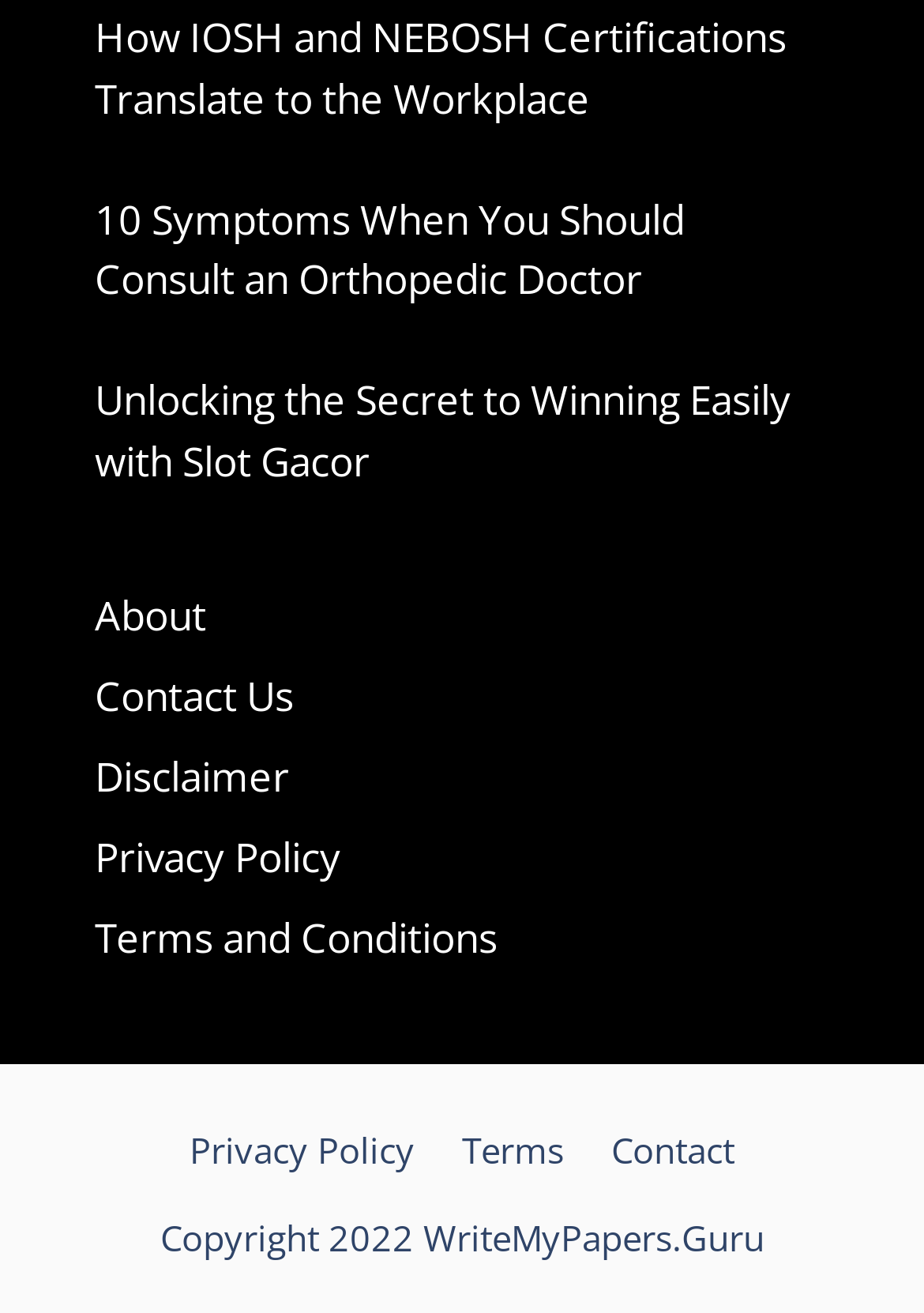Give the bounding box coordinates for the element described as: "Contact Us".

[0.103, 0.509, 0.318, 0.551]